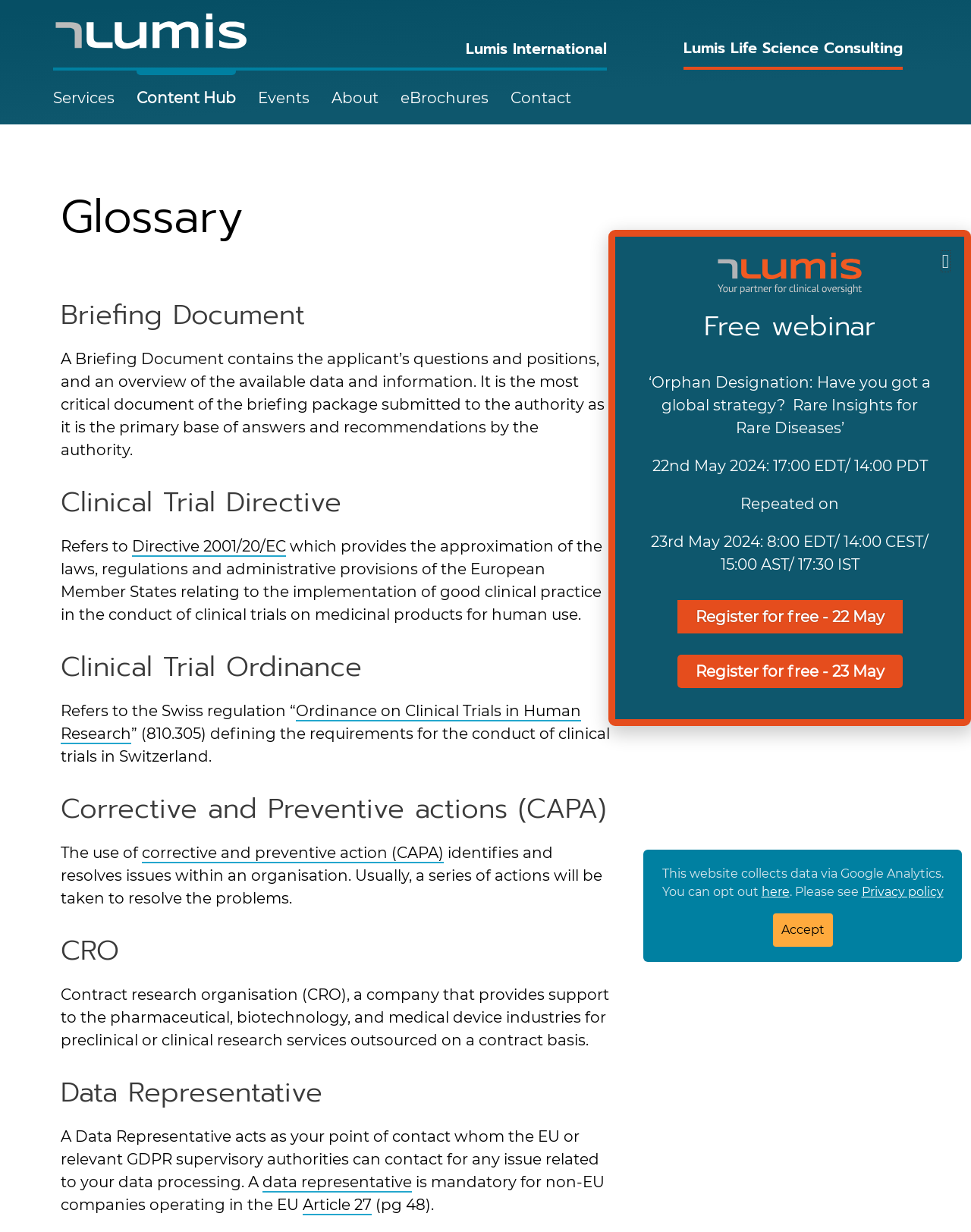Determine the bounding box coordinates for the HTML element mentioned in the following description: "Lumis Life Science Consulting". The coordinates should be a list of four floats ranging from 0 to 1, represented as [left, top, right, bottom].

[0.704, 0.034, 0.93, 0.047]